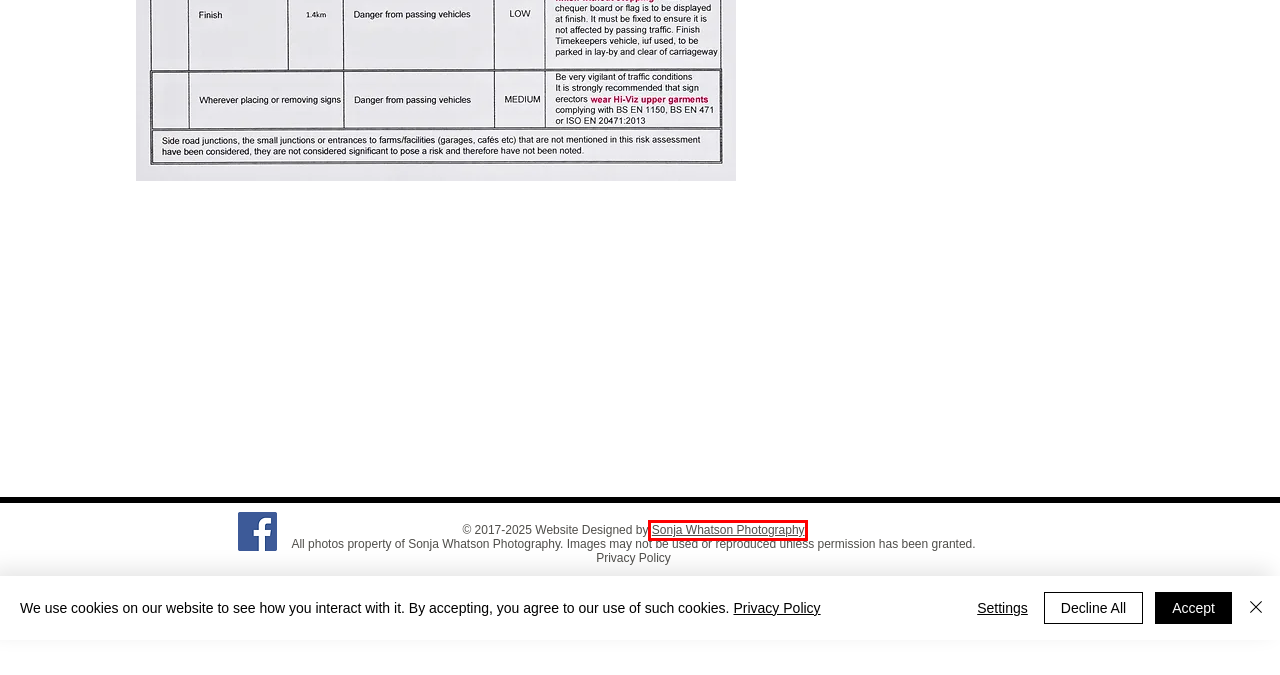Observe the screenshot of a webpage with a red bounding box highlighting an element. Choose the webpage description that accurately reflects the new page after the element within the bounding box is clicked. Here are the candidates:
A. privacy policy old | lwdc
B. privacy policy | lwdc
C. about | lwdc
D. Sonja Whatson Photography
E. course descriptions | lwdc
F. events & courses | lwdc
G. home | lwdc
H. risk assessments | lwdc

D